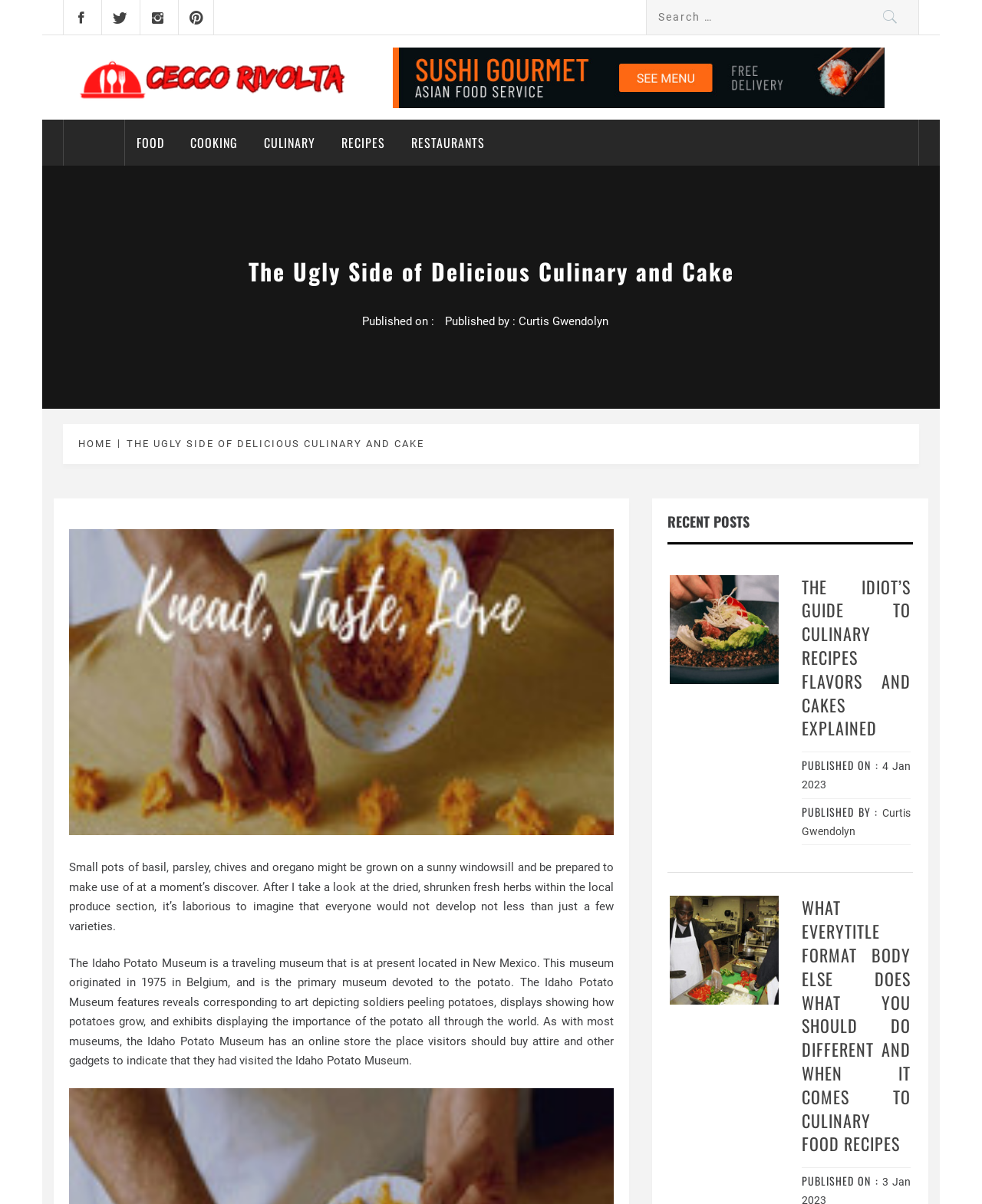What is the name of the author of the article?
Deliver a detailed and extensive answer to the question.

I found the answer by looking at the 'Published by' section, which mentions the author's name as Curtis Gwendolyn.